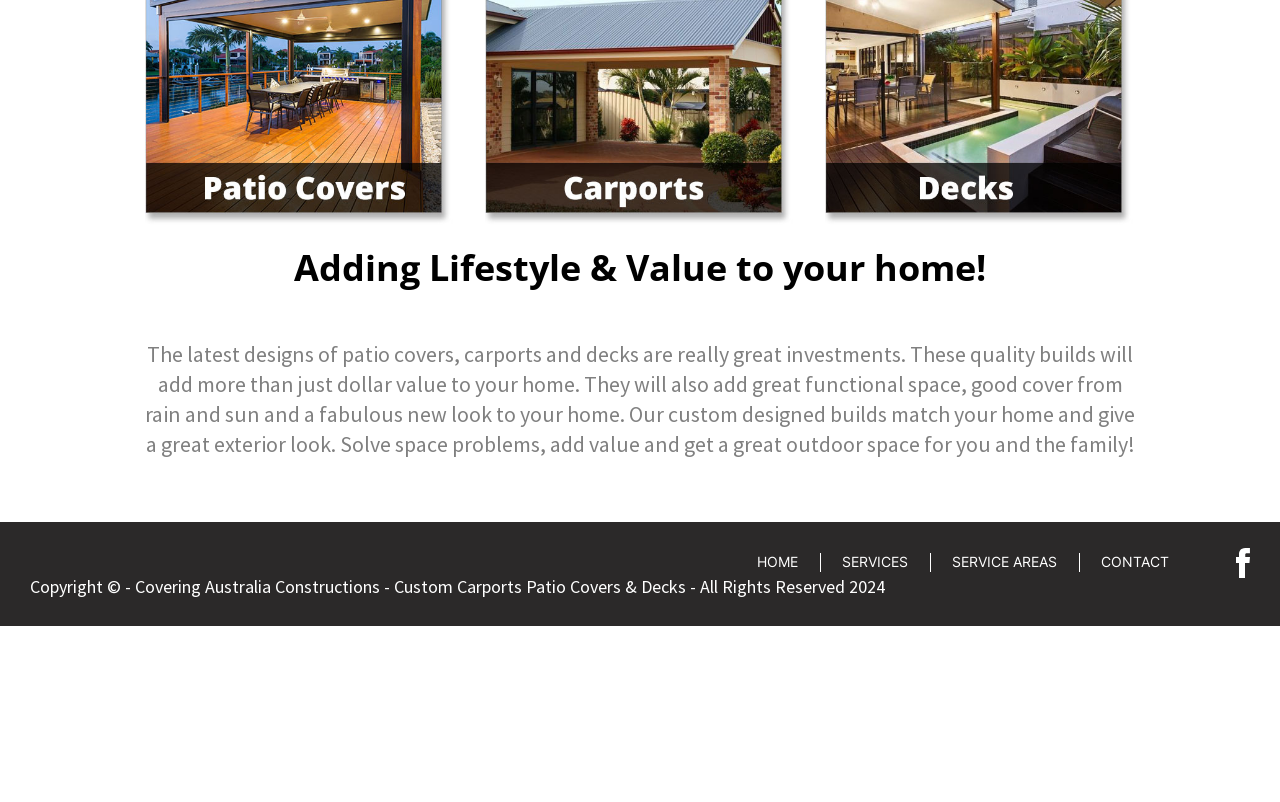Locate the bounding box coordinates of the UI element described by: "Service Areas". The bounding box coordinates should consist of four float numbers between 0 and 1, i.e., [left, top, right, bottom].

[0.744, 0.91, 0.826, 0.932]